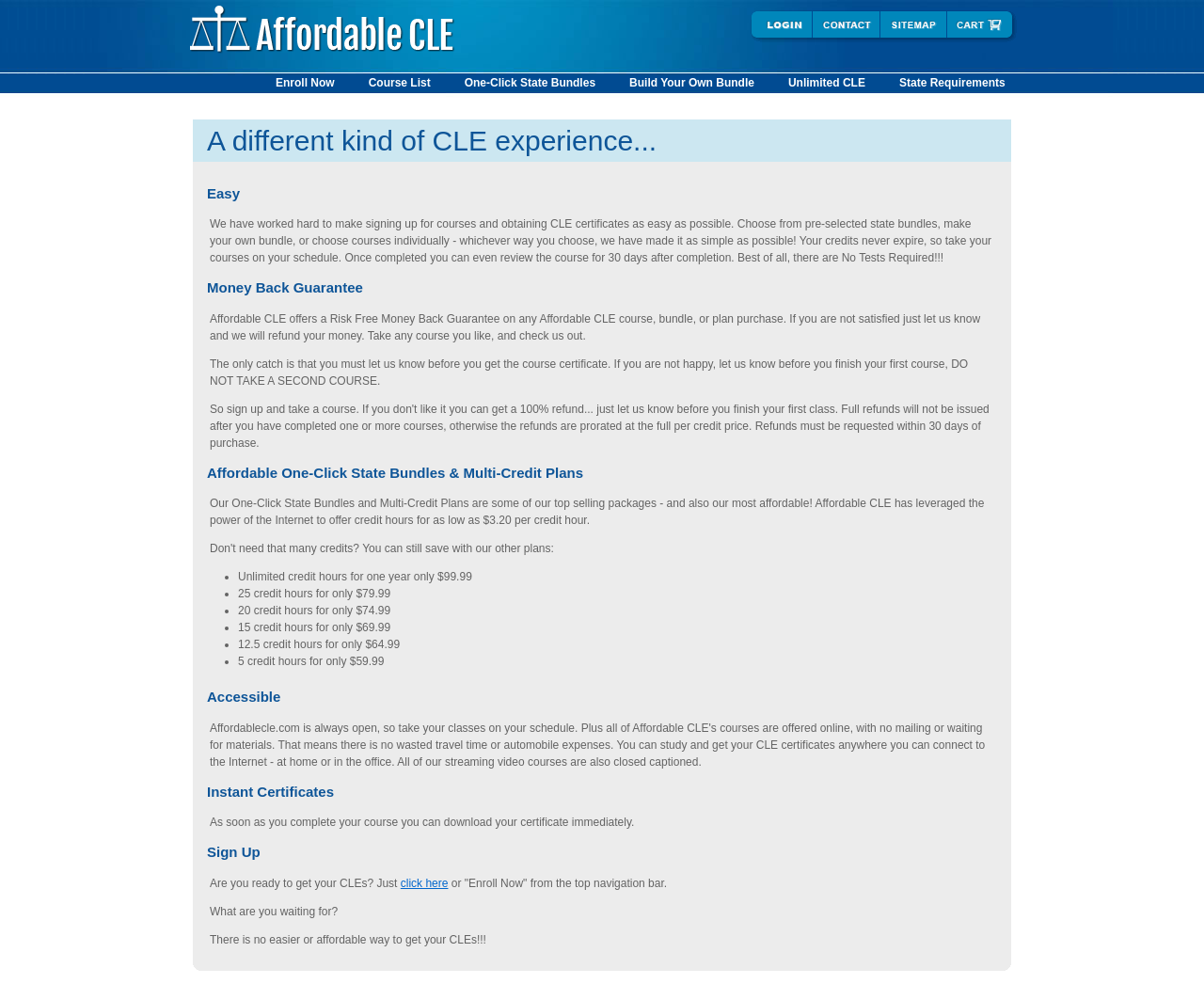Please specify the bounding box coordinates of the region to click in order to perform the following instruction: "Get One-Click State Bundles".

[0.386, 0.076, 0.495, 0.093]